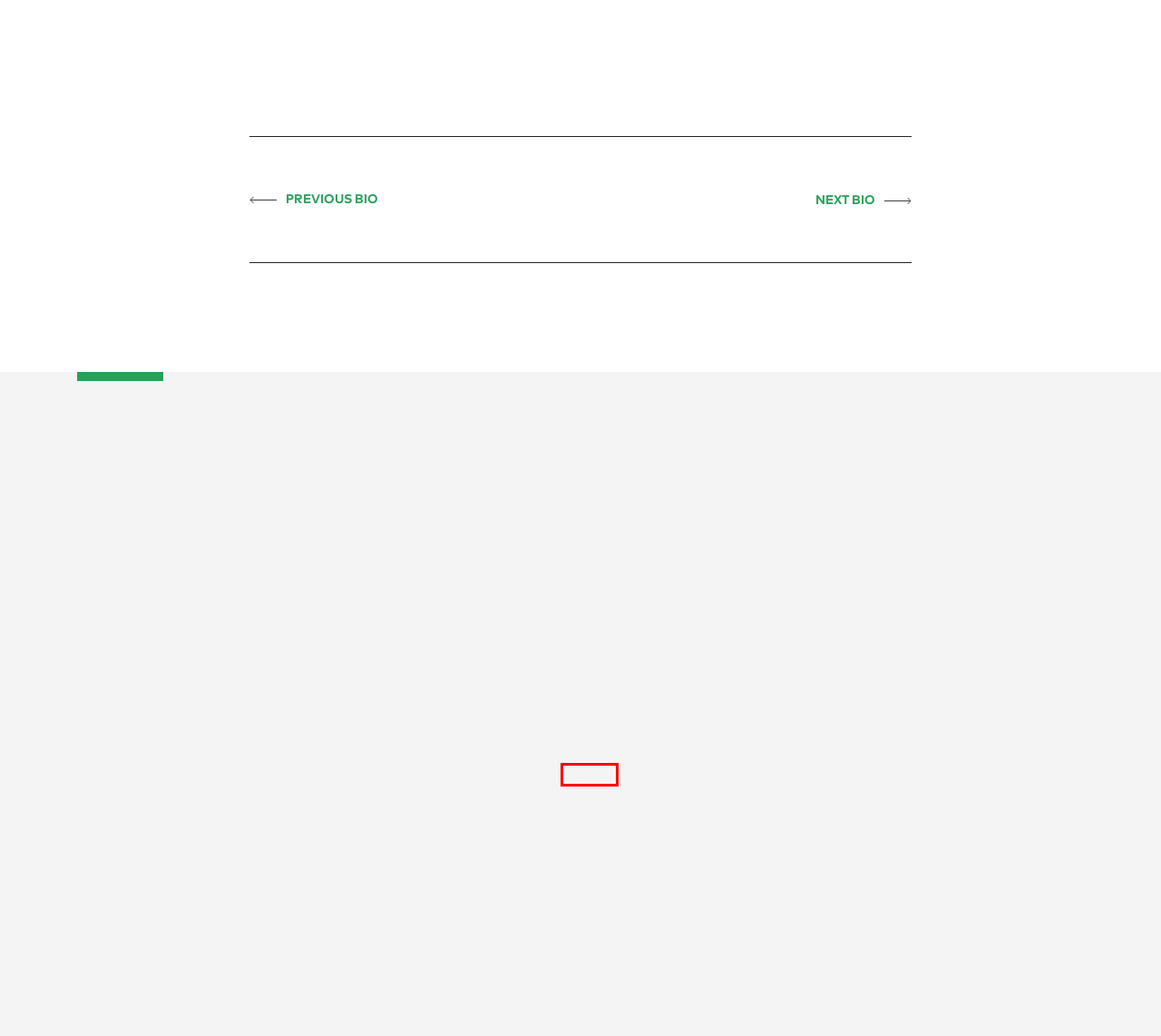Examine the screenshot of the webpage, noting the red bounding box around a UI element. Pick the webpage description that best matches the new page after the element in the red bounding box is clicked. Here are the candidates:
A. Code of Conduct - Calico
B. Patients - Calico
C. Calico Stories - Calico
D. Life at Calico - Calico
E. Publications - Calico
F. Privacy Policy - Calico
G. News & Media - Calico
H. Contact Us - Calico

B